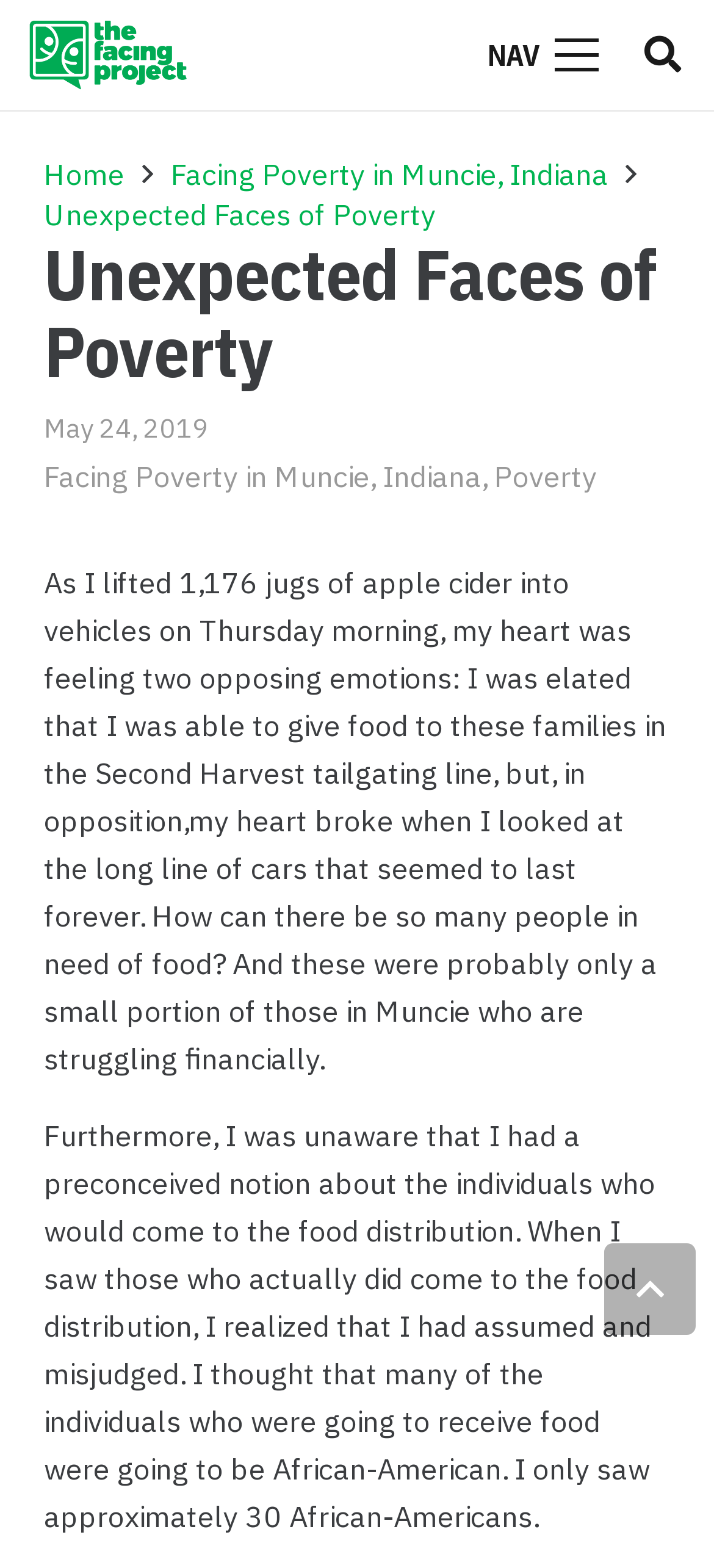Generate the title text from the webpage.

Unexpected Faces of Poverty